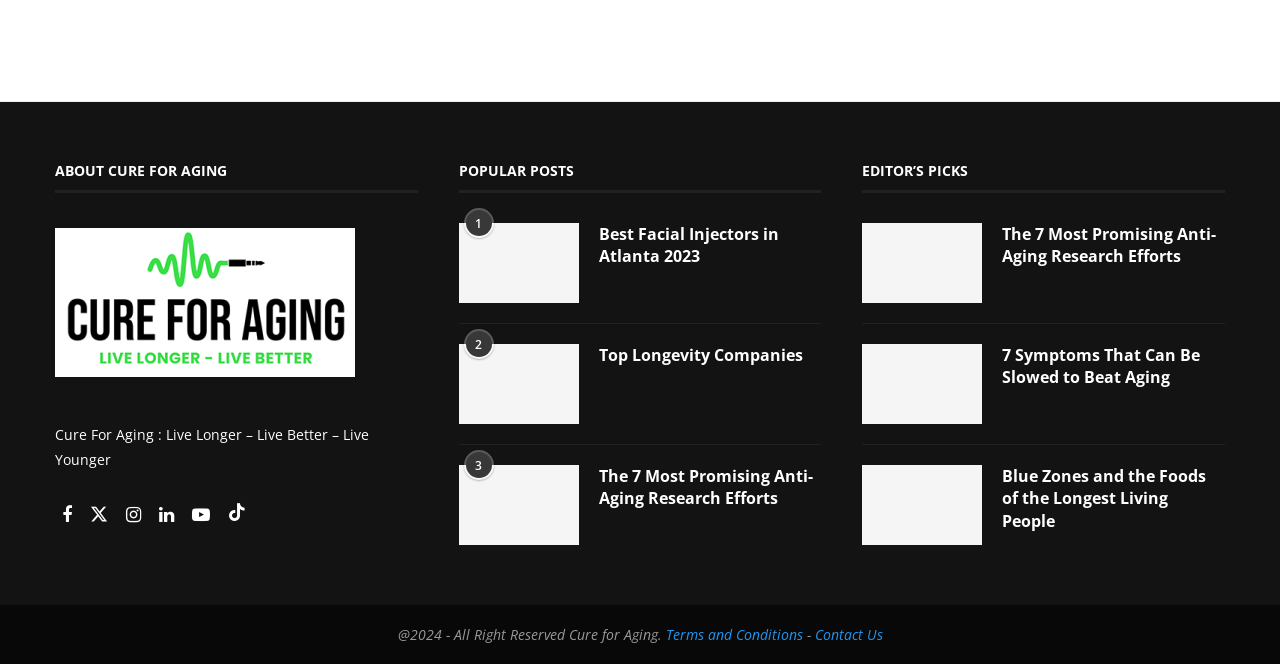Please specify the coordinates of the bounding box for the element that should be clicked to carry out this instruction: "Check out the Top Longevity Companies". The coordinates must be four float numbers between 0 and 1, formatted as [left, top, right, bottom].

[0.358, 0.518, 0.452, 0.638]